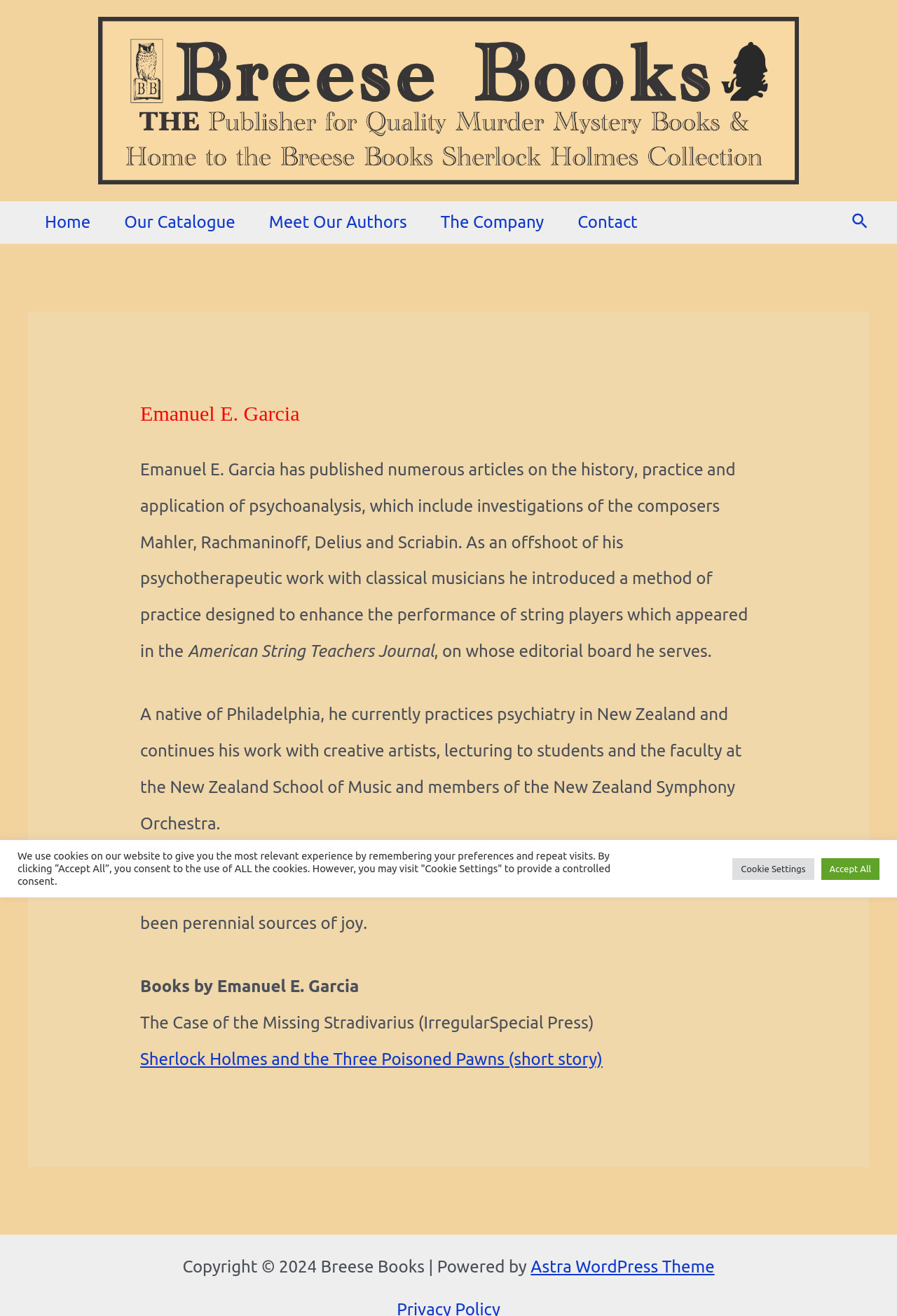Could you highlight the region that needs to be clicked to execute the instruction: "View the book Sherlock Holmes and the Three Poisoned Pawns"?

[0.156, 0.797, 0.672, 0.812]